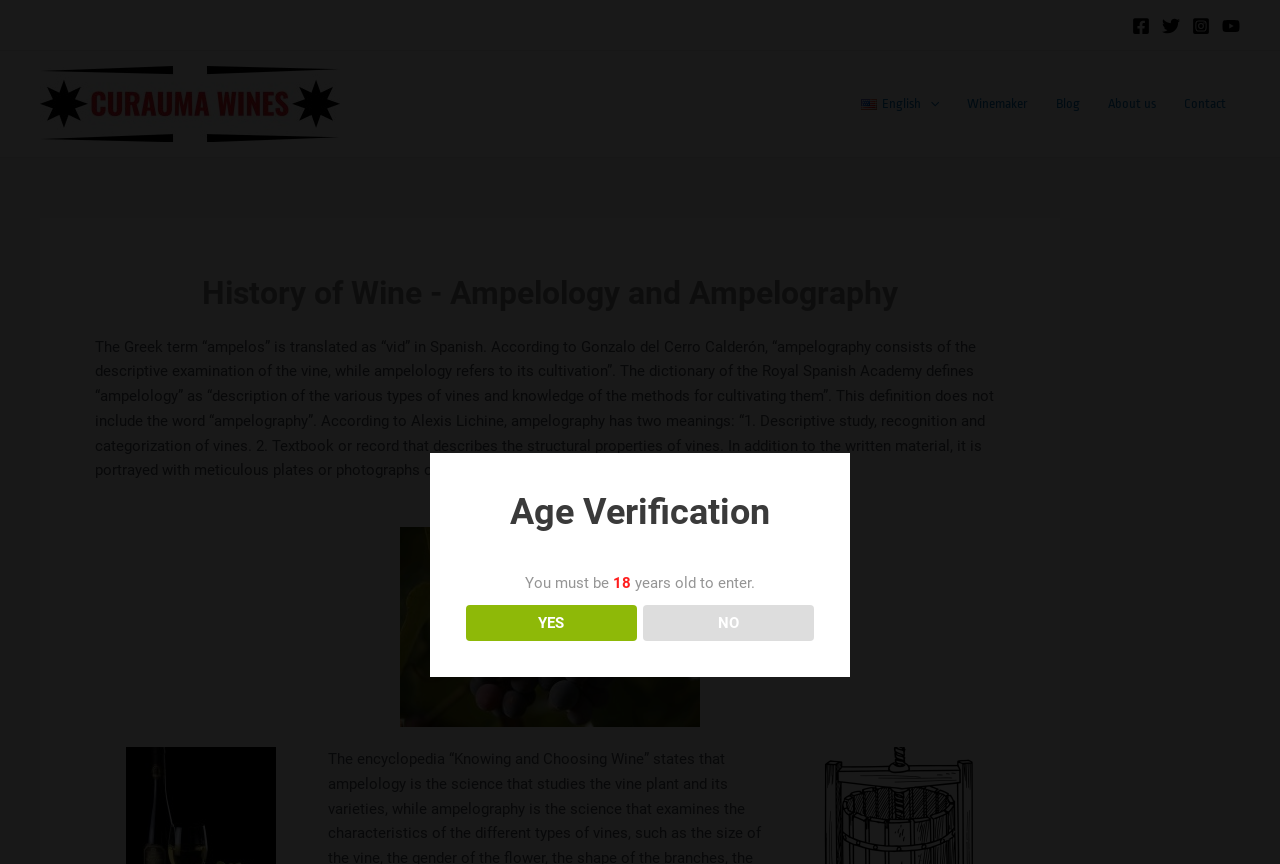Locate the bounding box coordinates of the element to click to perform the following action: 'Toggle English Menu'. The coordinates should be given as four float values between 0 and 1, in the form of [left, top, right, bottom].

[0.662, 0.103, 0.745, 0.138]